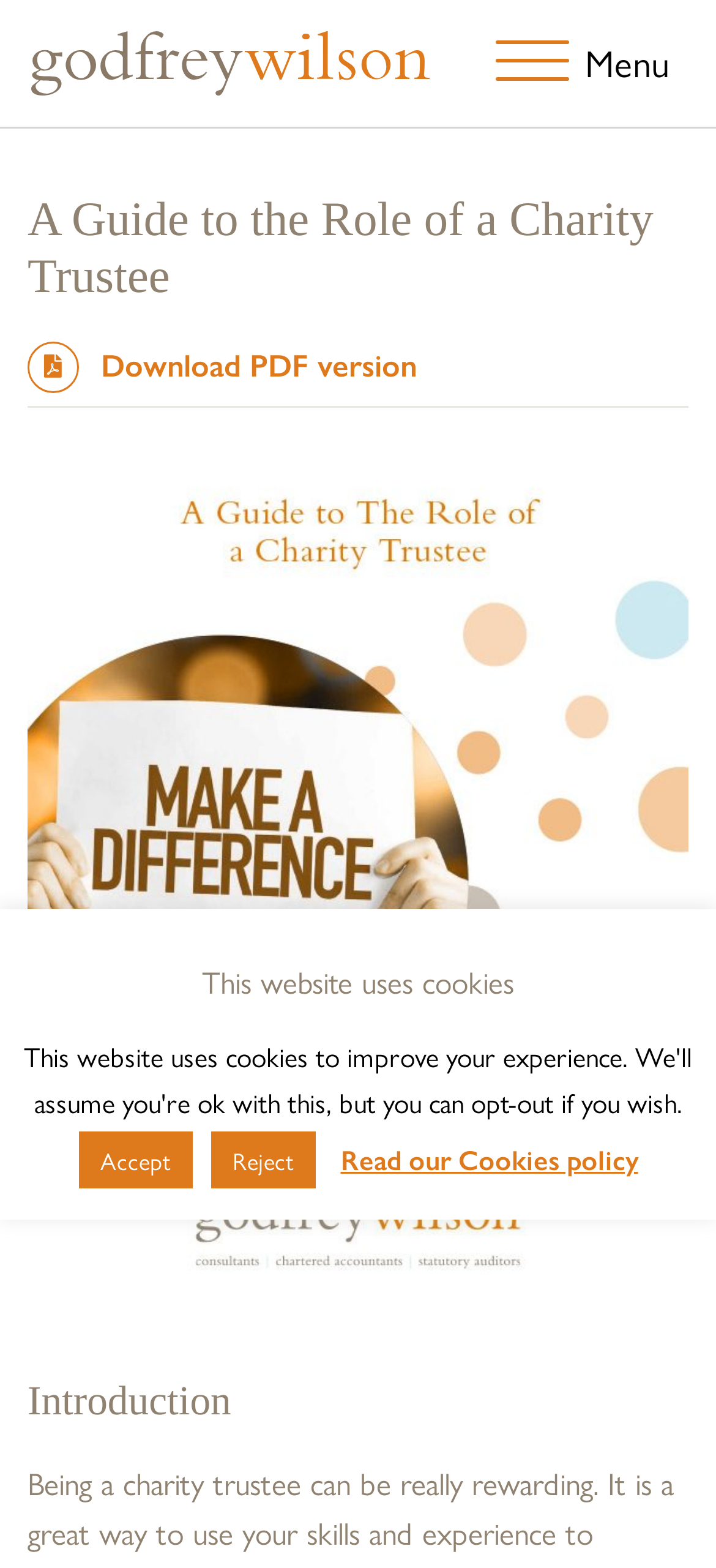Locate the bounding box coordinates of the UI element described by: "Download PDF version". The bounding box coordinates should consist of four float numbers between 0 and 1, i.e., [left, top, right, bottom].

[0.038, 0.205, 0.962, 0.26]